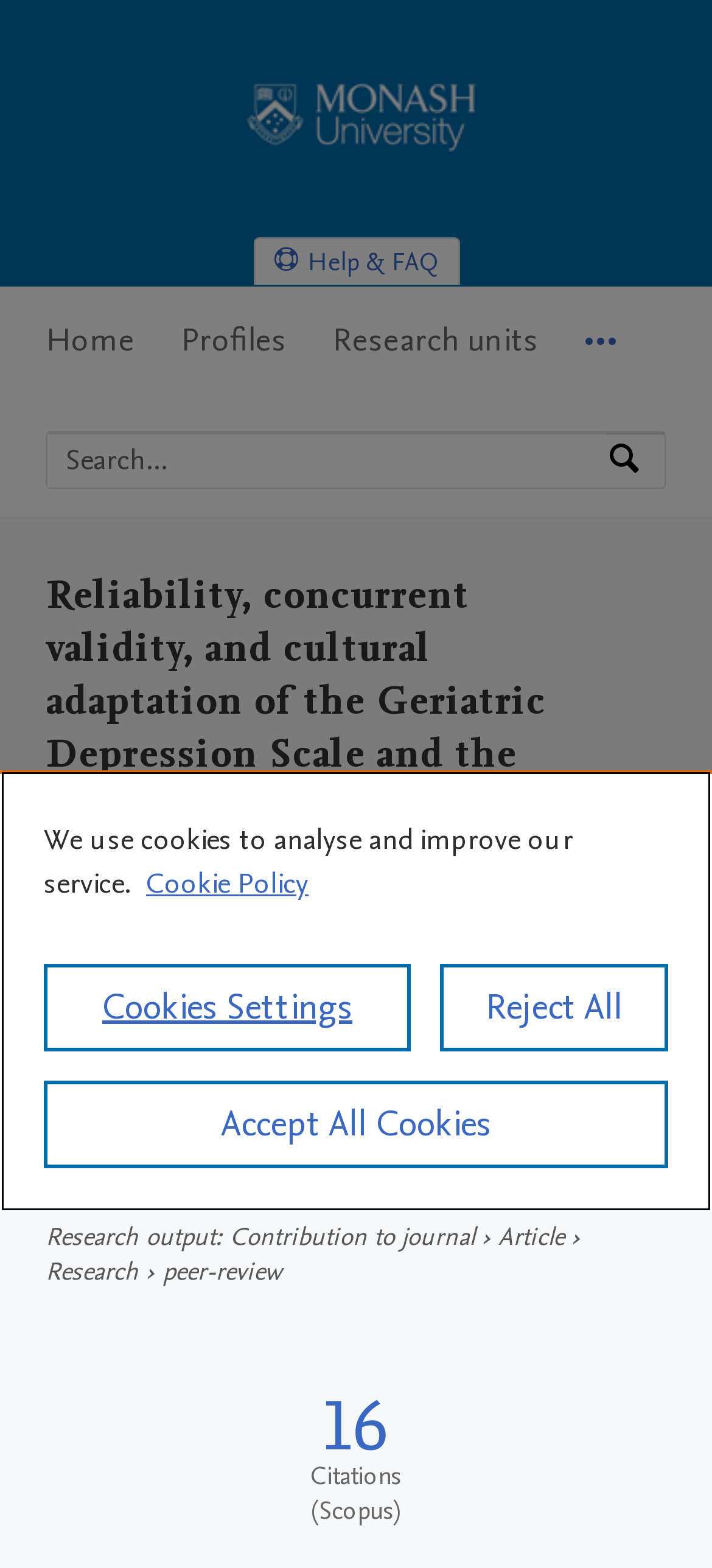Who are the authors of the research output? From the image, respond with a single word or brief phrase.

Briony Dow, Xiaoping Lin, etc.